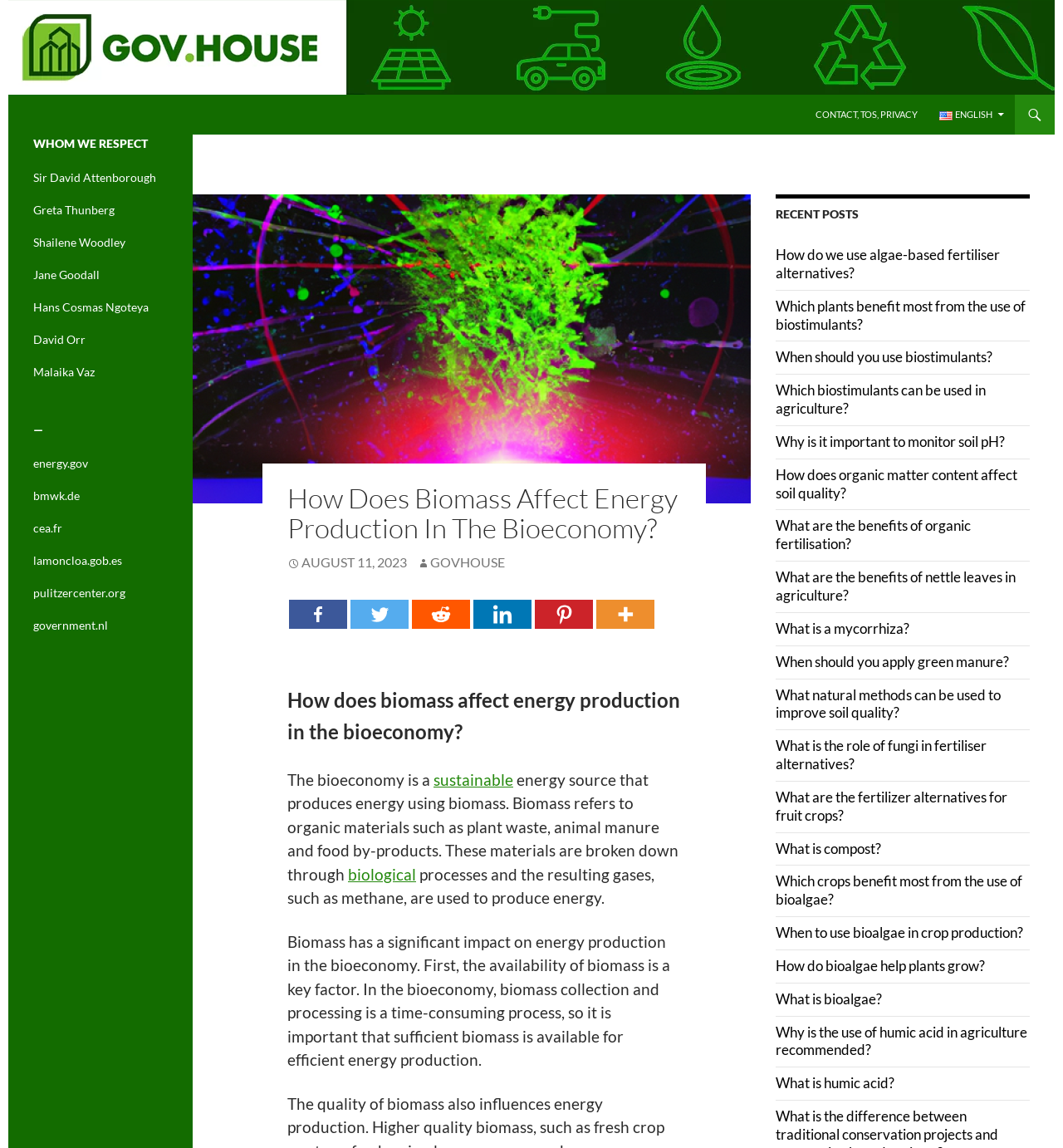Locate the bounding box of the UI element with the following description: "The Center of Isotopes (CENTIS)".

None